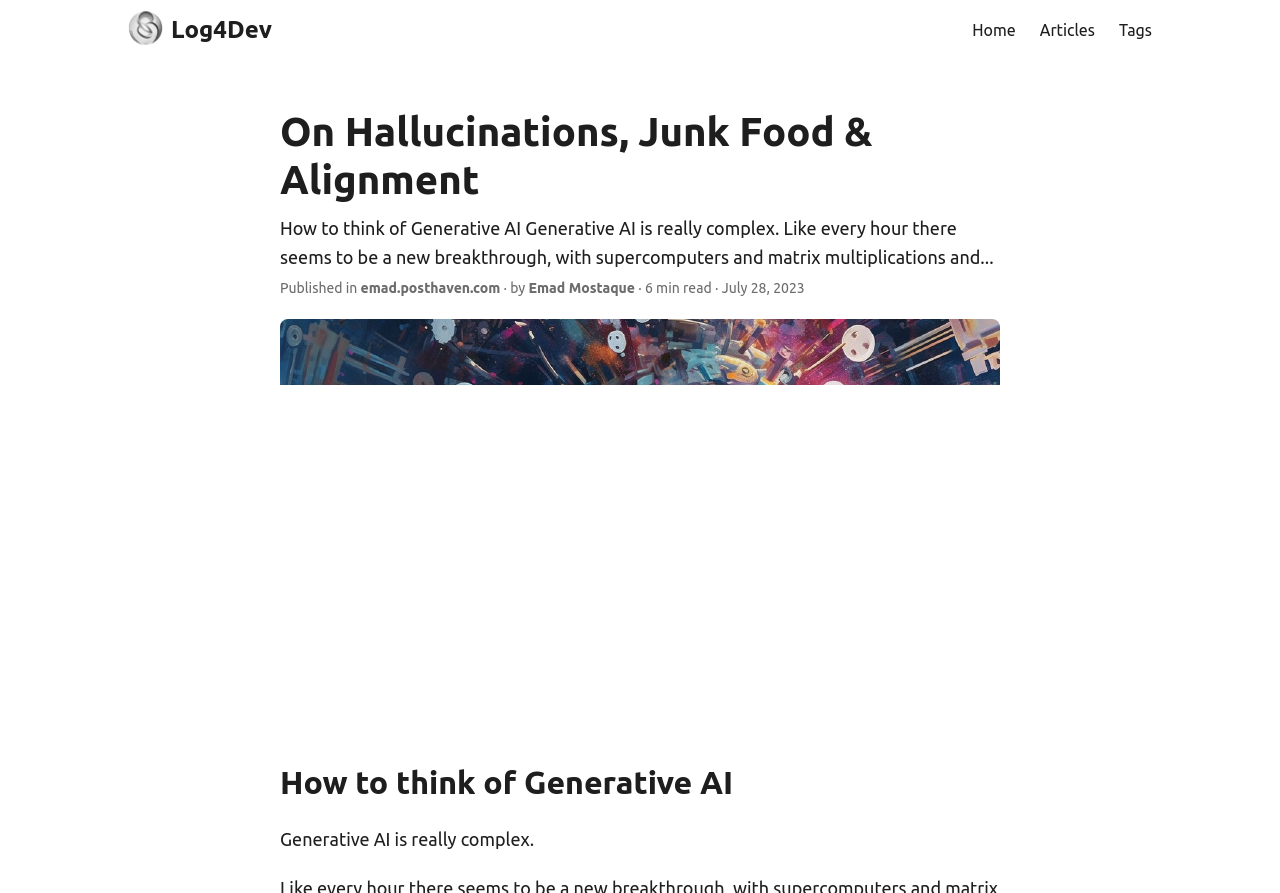Answer the following query with a single word or phrase:
What is the name of the author of the article?

Emad Mostaque